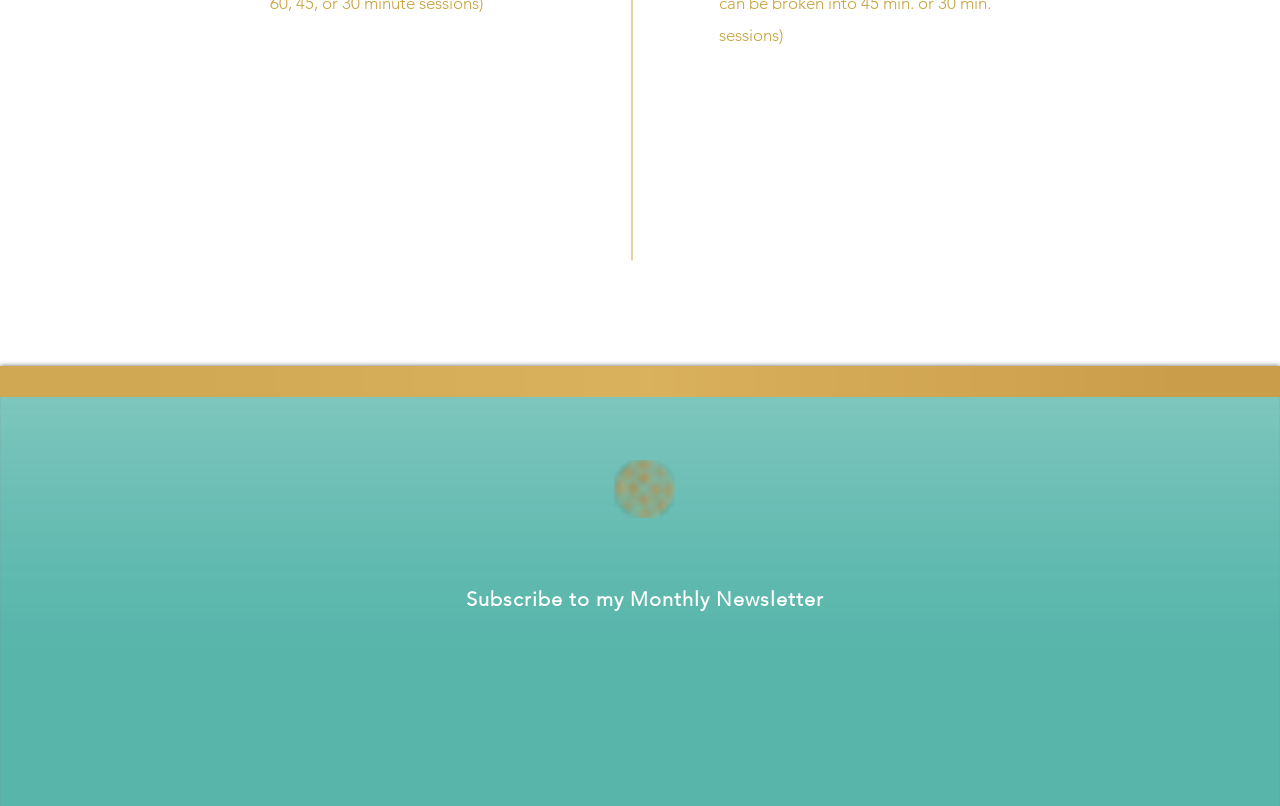Determine the bounding box for the UI element described here: "Pay now".

None